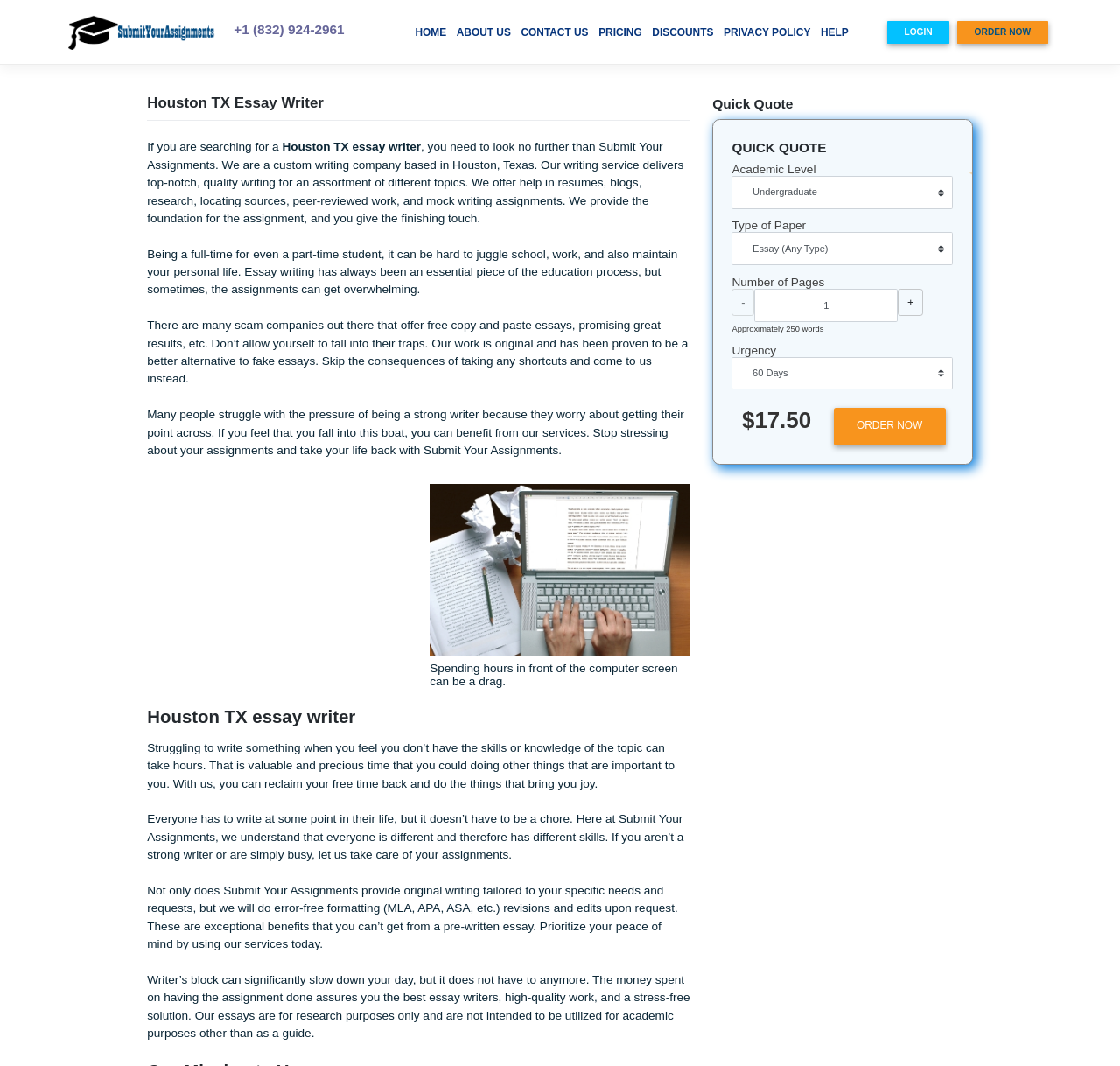Explain in detail what is displayed on the webpage.

This webpage is about Submit Your Assignments, a custom writing company based in Houston, Texas. At the top, there is a logo with the company name and a phone number, +1 (832) 924-2961. Below the logo, there is a navigation menu with links to HOME, ABOUT US, CONTACT US, PRICING, DISCOUNTS, PRIVACY POLICY, HELP, and LOGIN.

The main content of the webpage is divided into two sections. The first section has a heading "Houston TX Essay Writer" and describes the company's services. The text explains that the company provides top-notch writing services for various topics, including resumes, blogs, research, and more. It also highlights the benefits of using their services, such as getting original work and avoiding scams.

The second section appears to be a form for ordering writing services. It has fields for selecting the academic level, type of paper, and number of pages. There is also a button to increase or decrease the number of pages, and a textbox to input the number of pages. Below the form fields, there is a static text "Approximately 250 words" and a dropdown menu for selecting the urgency of the order. The total cost of the order, $17.50, is displayed below the urgency dropdown. Finally, there is an "ORDER NOW" button at the bottom of the form.

Throughout the webpage, there are two images: the company logo at the top and an image of a person in front of a computer screen with a caption "Spending hours in front of the computer screen can be a drag."